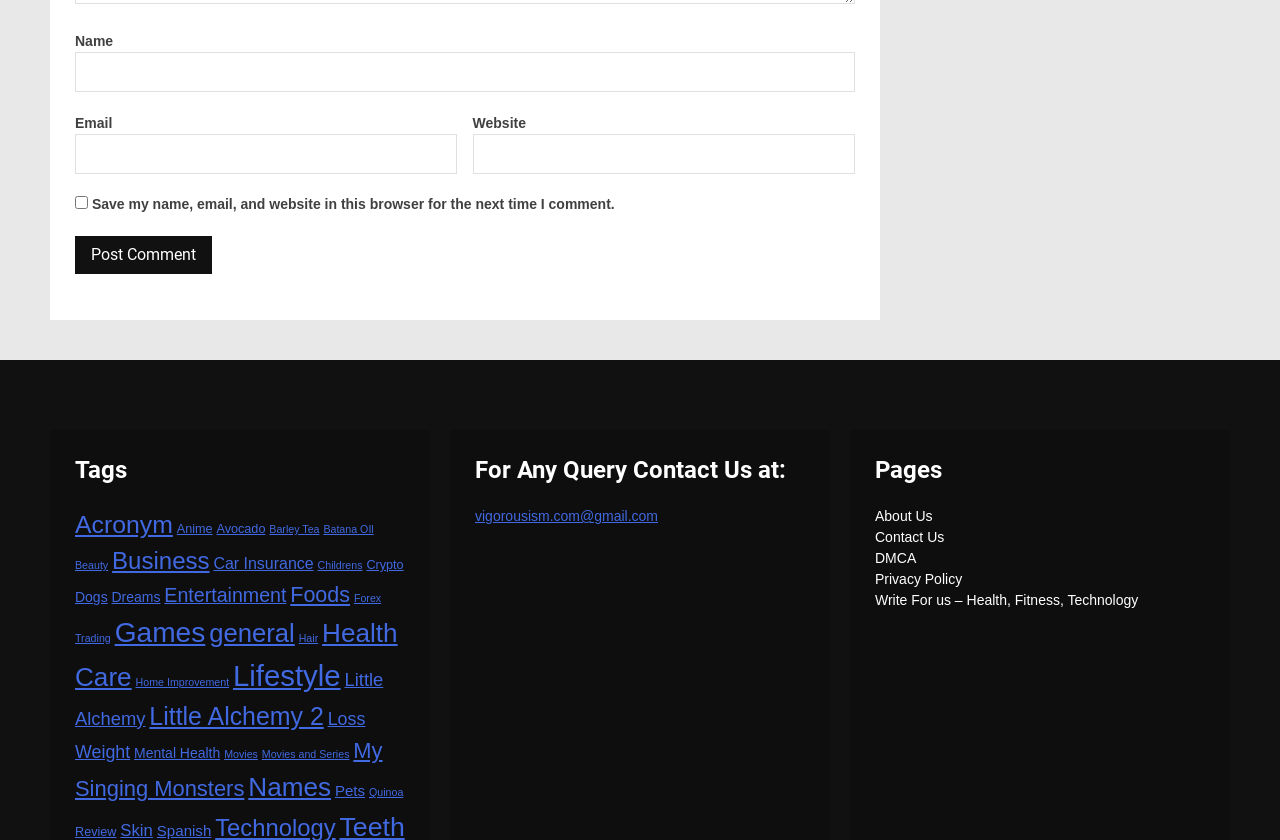Find the bounding box coordinates for the area that should be clicked to accomplish the instruction: "Click the 'Anime' tag".

[0.138, 0.622, 0.166, 0.638]